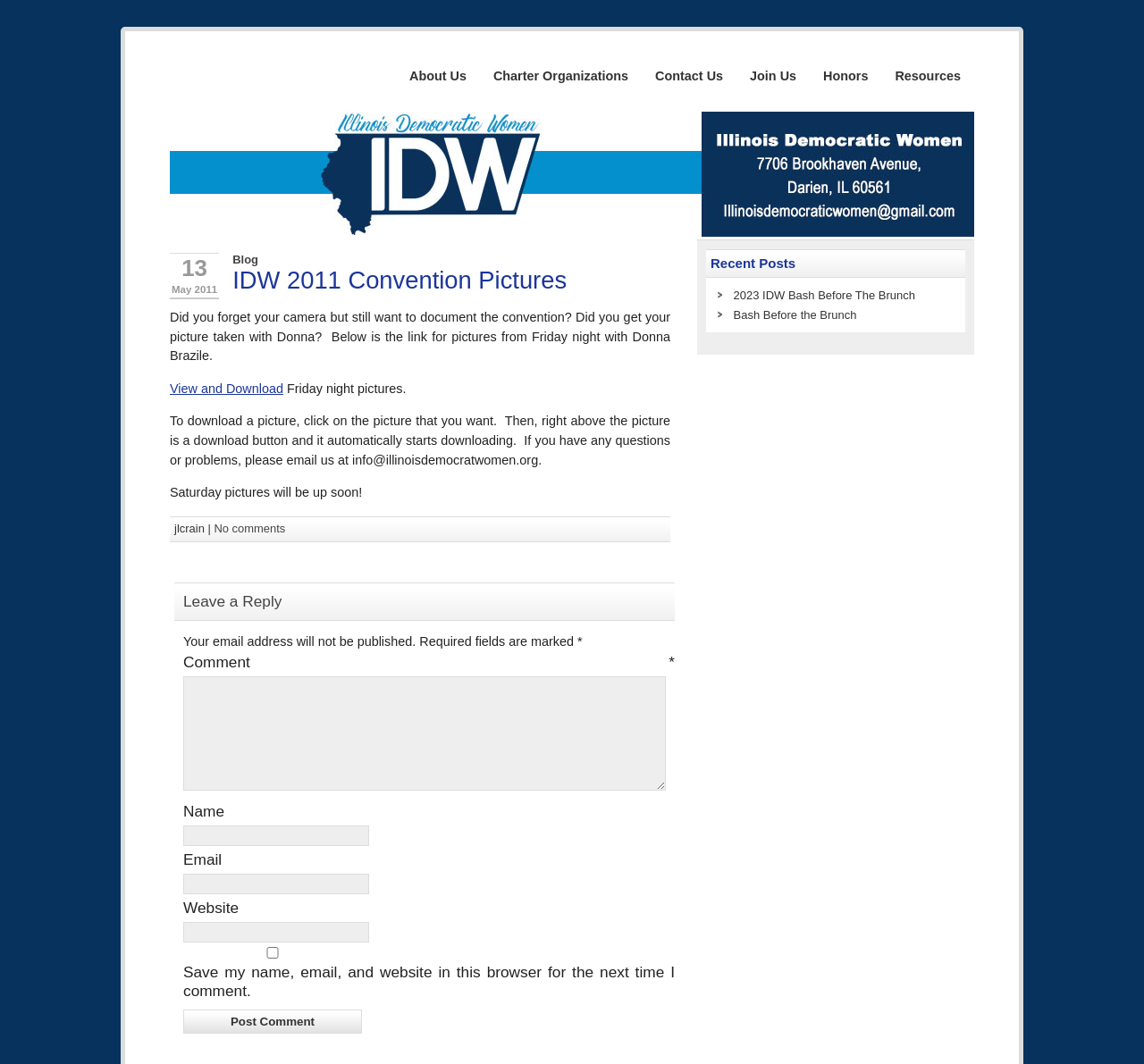Show the bounding box coordinates of the element that should be clicked to complete the task: "View pictures from Friday night with Donna Brazile".

[0.148, 0.358, 0.248, 0.372]